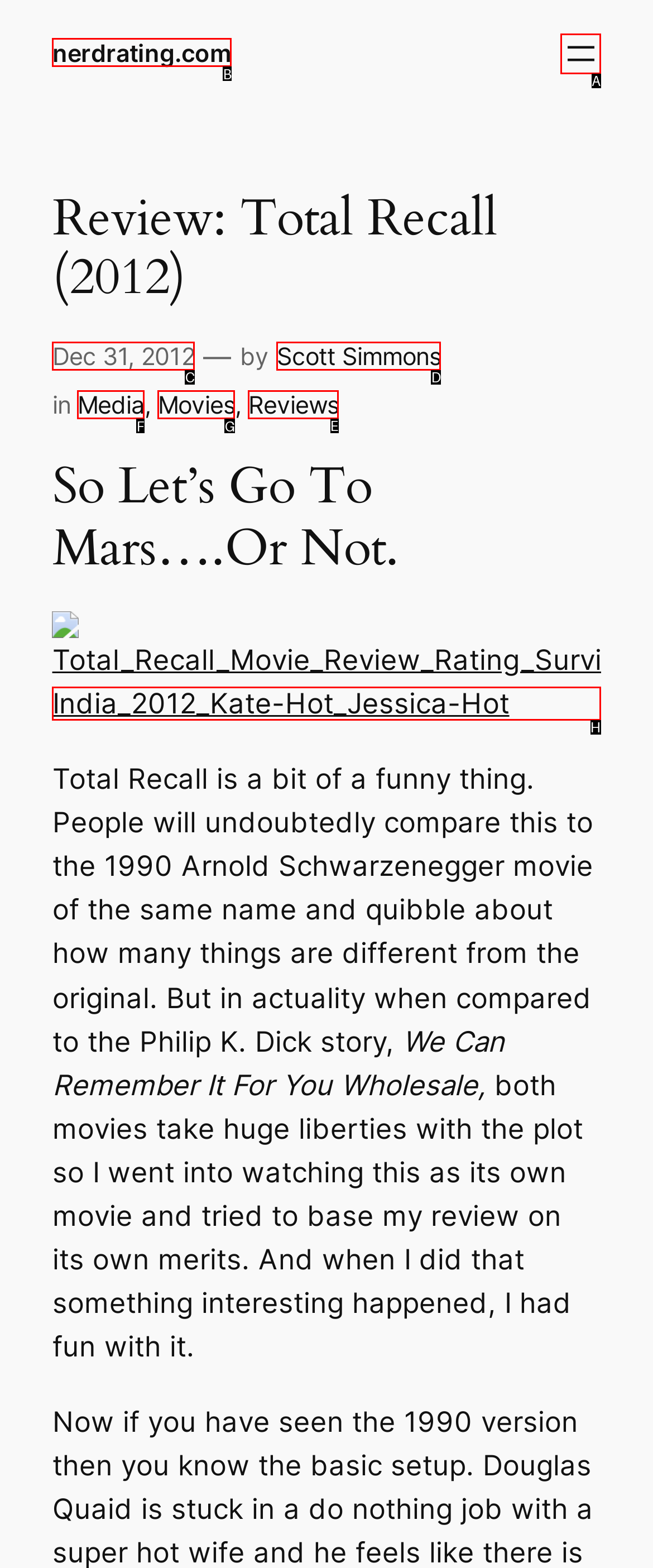Determine the right option to click to perform this task: View 'Officers'
Answer with the correct letter from the given choices directly.

None